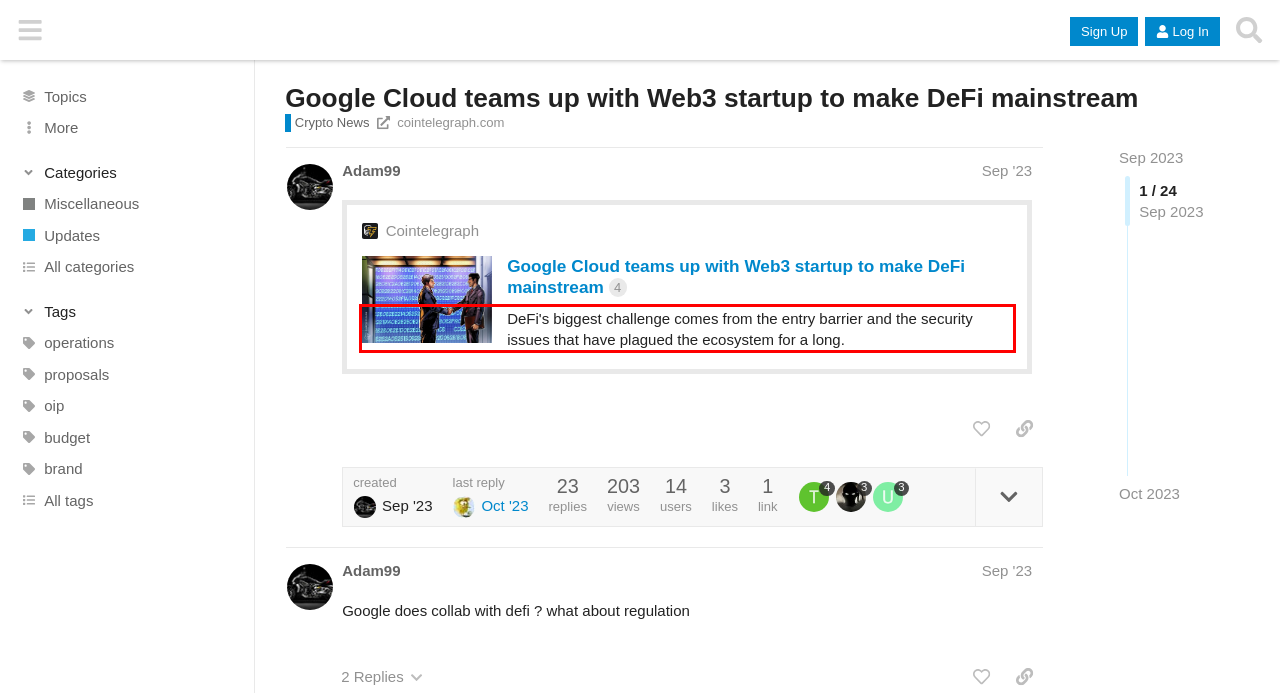The screenshot provided shows a webpage with a red bounding box. Apply OCR to the text within this red bounding box and provide the extracted content.

DeFi's biggest challenge comes from the entry barrier and the security issues that have plagued the ecosystem for a long.